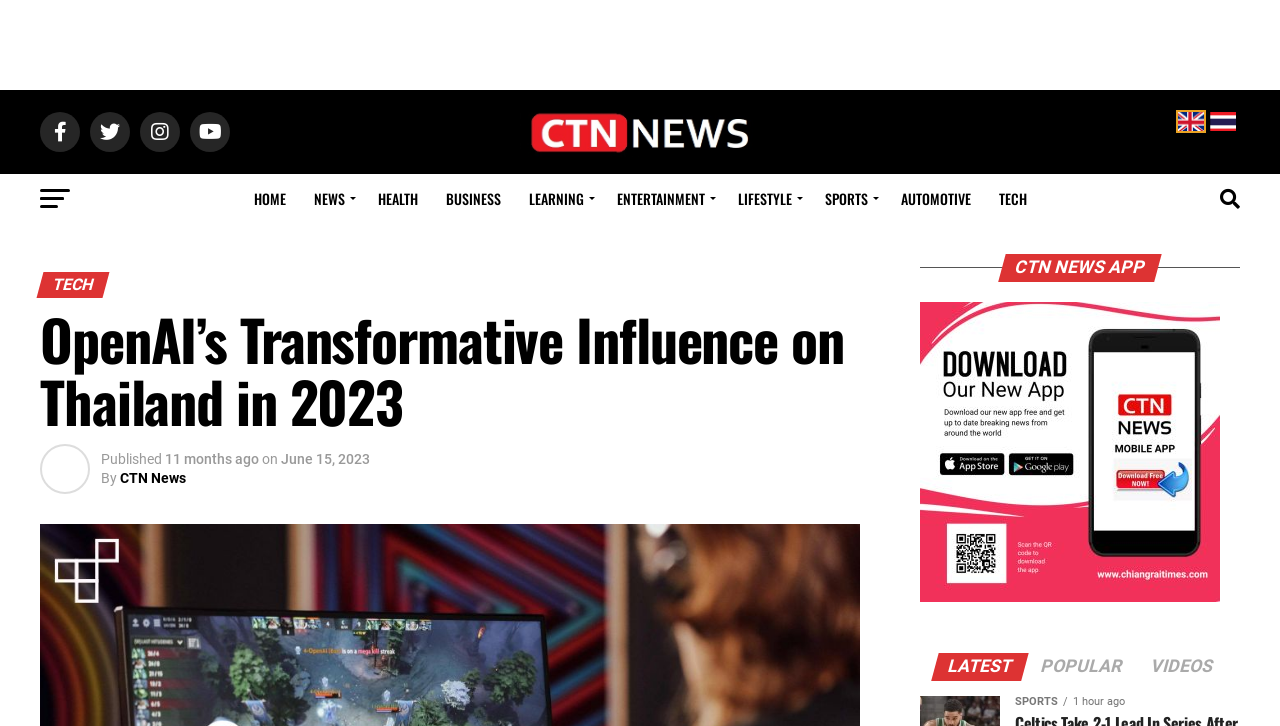Please specify the bounding box coordinates of the region to click in order to perform the following instruction: "view LATEST news".

[0.73, 0.908, 0.8, 0.931]